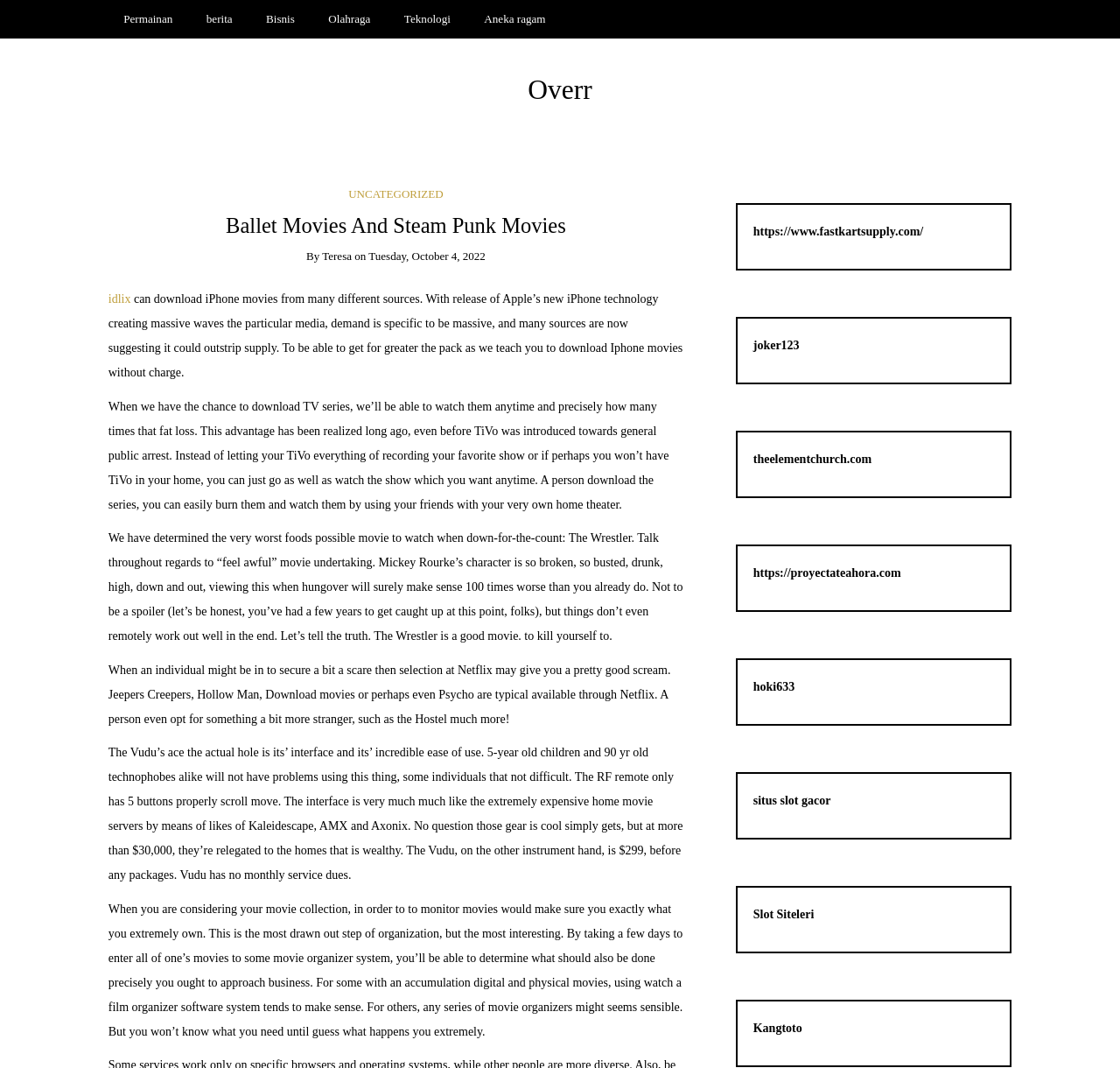Extract the main title from the webpage.

Ballet Movies And Steam Punk Movies